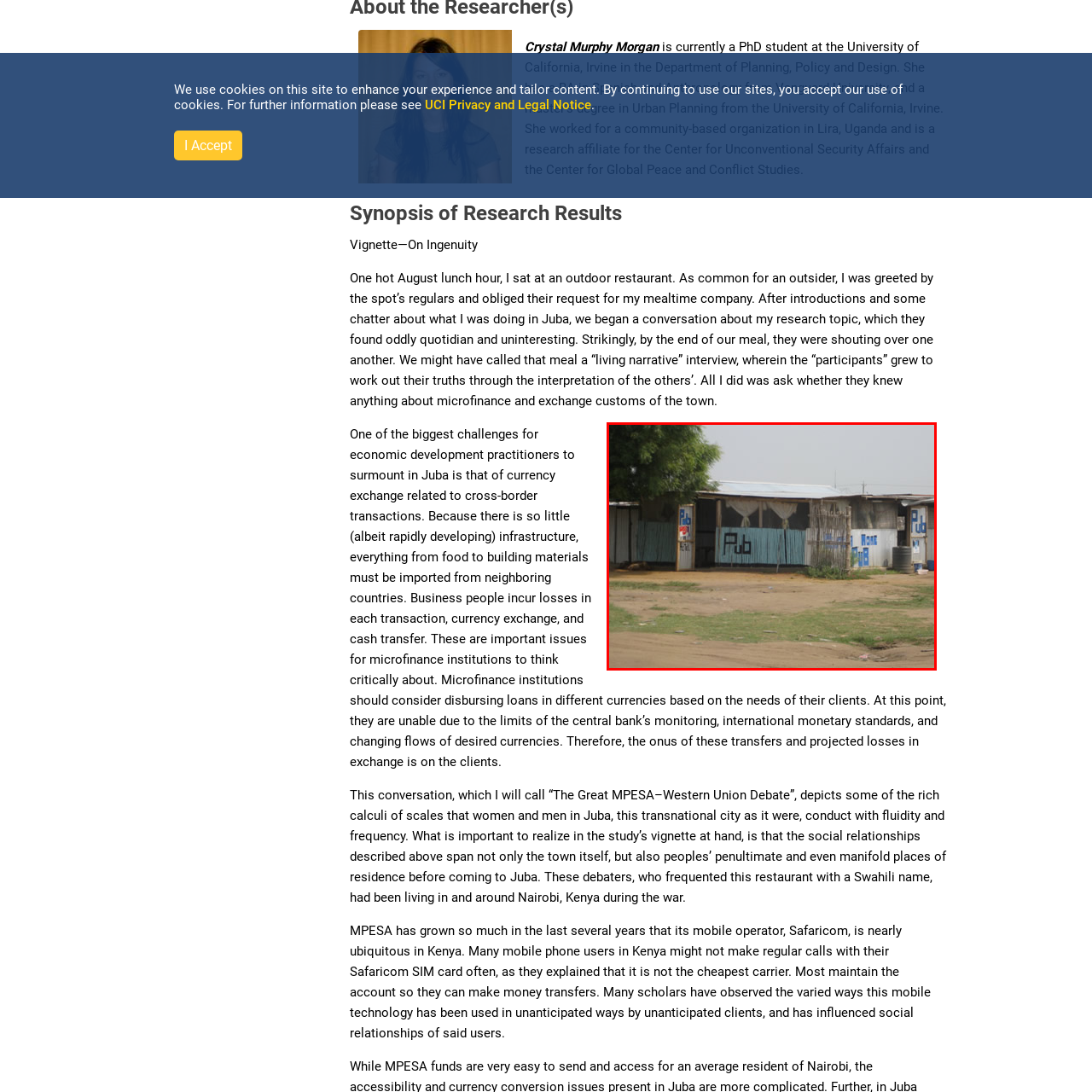Focus on the part of the image that is marked with a yellow outline and respond in detail to the following inquiry based on what you observe: 
What is the environment surrounding the pub?

The caption describes the ground surrounding the pub as 'sandy', suggesting that the pub is situated in an area with a sandy terrain, which is typical of rural or semi-urban environments.